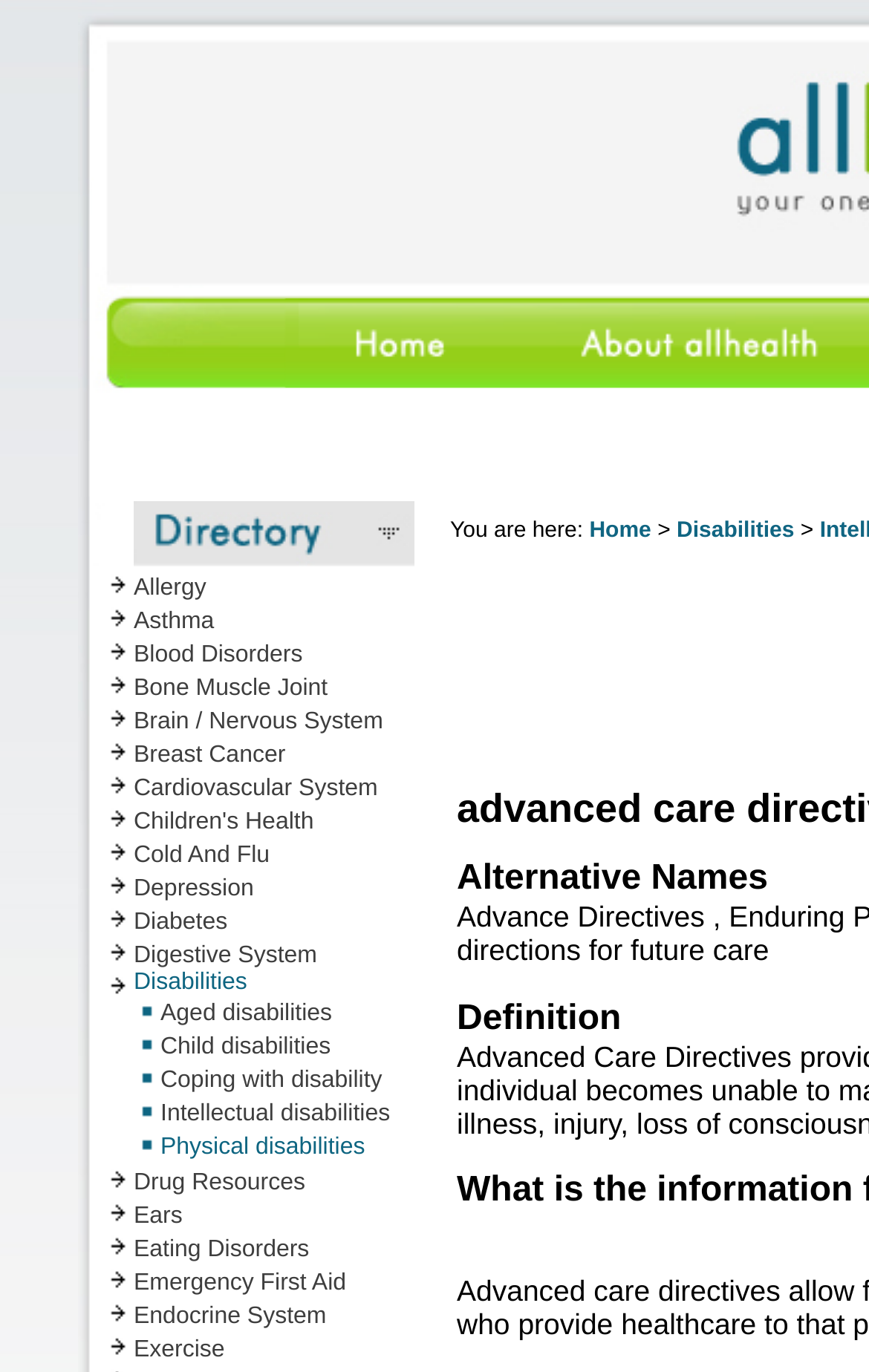Specify the bounding box coordinates of the area to click in order to follow the given instruction: "Select All Health."

[0.09, 0.305, 0.492, 0.321]